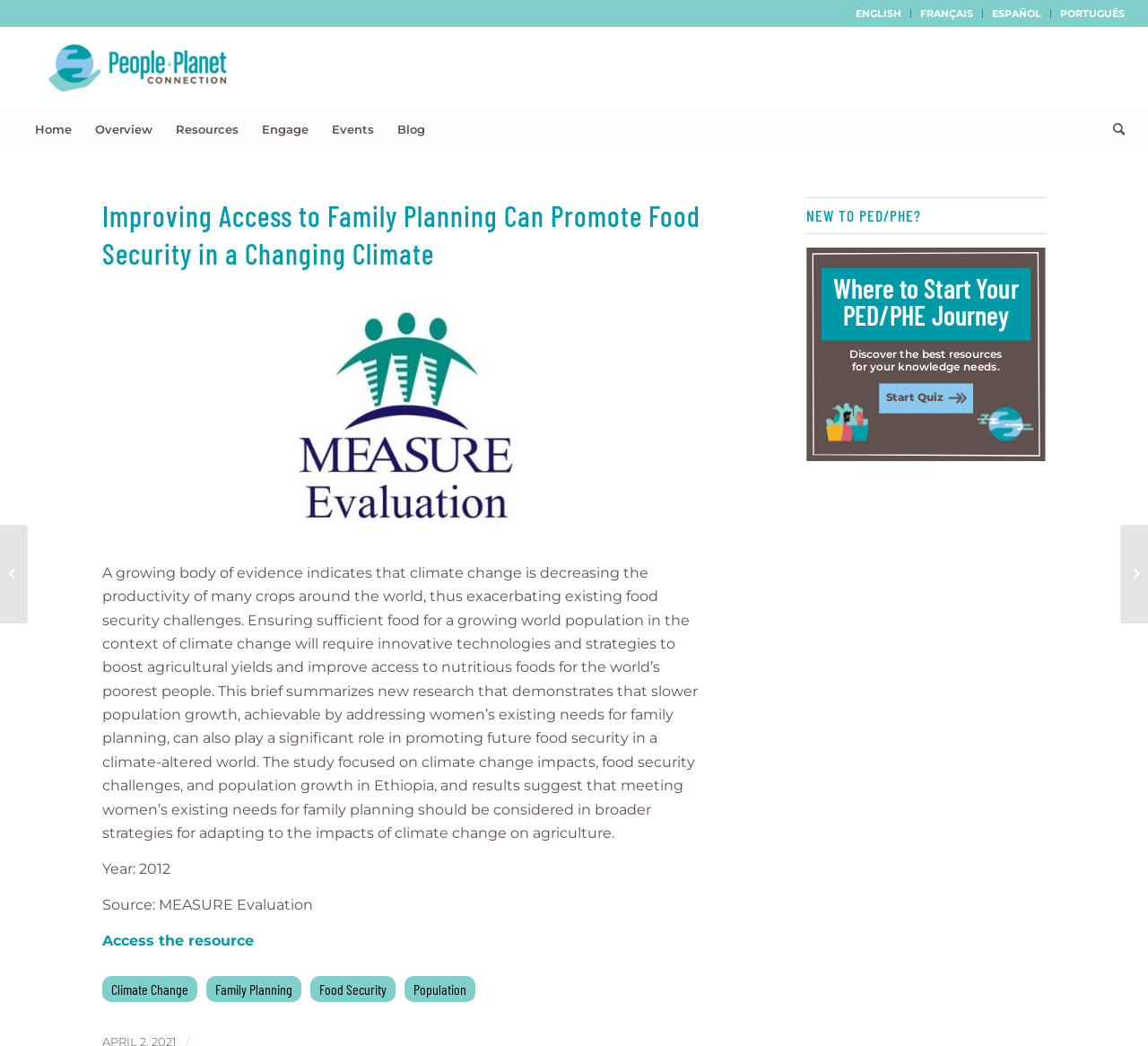Give a detailed account of the webpage.

The webpage is about the People-Planet Connection, with a focus on improving access to family planning to promote food security in a changing climate. At the top right corner, there is a vertical menu with language options, including English, Français, Español, and Português. Below this menu, there is a logo of People-Planet Connection, accompanied by a navigation menu with links to Home, Overview, Resources, Engage, Events, Blog, and Search.

The main content of the webpage is divided into two sections. The left section has a header with the title "Improving Access to Family Planning Can Promote Food Security in a Changing Climate" and a brief summary of the research, which discusses the impact of climate change on food security and the role of family planning in addressing this issue. Below the summary, there are links to related resources, including "Access the resource" and tags such as "Climate Change", "Family Planning", "Food Security", and "Population".

The right section has a complementary content area with a heading "NEW TO PED/PHE?" and an iframe containing a quiz. Below this area, there are two links to related articles, one about human population as a dynamic factor in environmental degradation and another about environmental conservation and integrated management of coastal resources.

Throughout the webpage, there are several images, including the People-Planet Connection logo, the MEASURE Evaluation logo, and an image related to population and environment. The overall layout is organized, with clear headings and concise text, making it easy to navigate and understand the content.